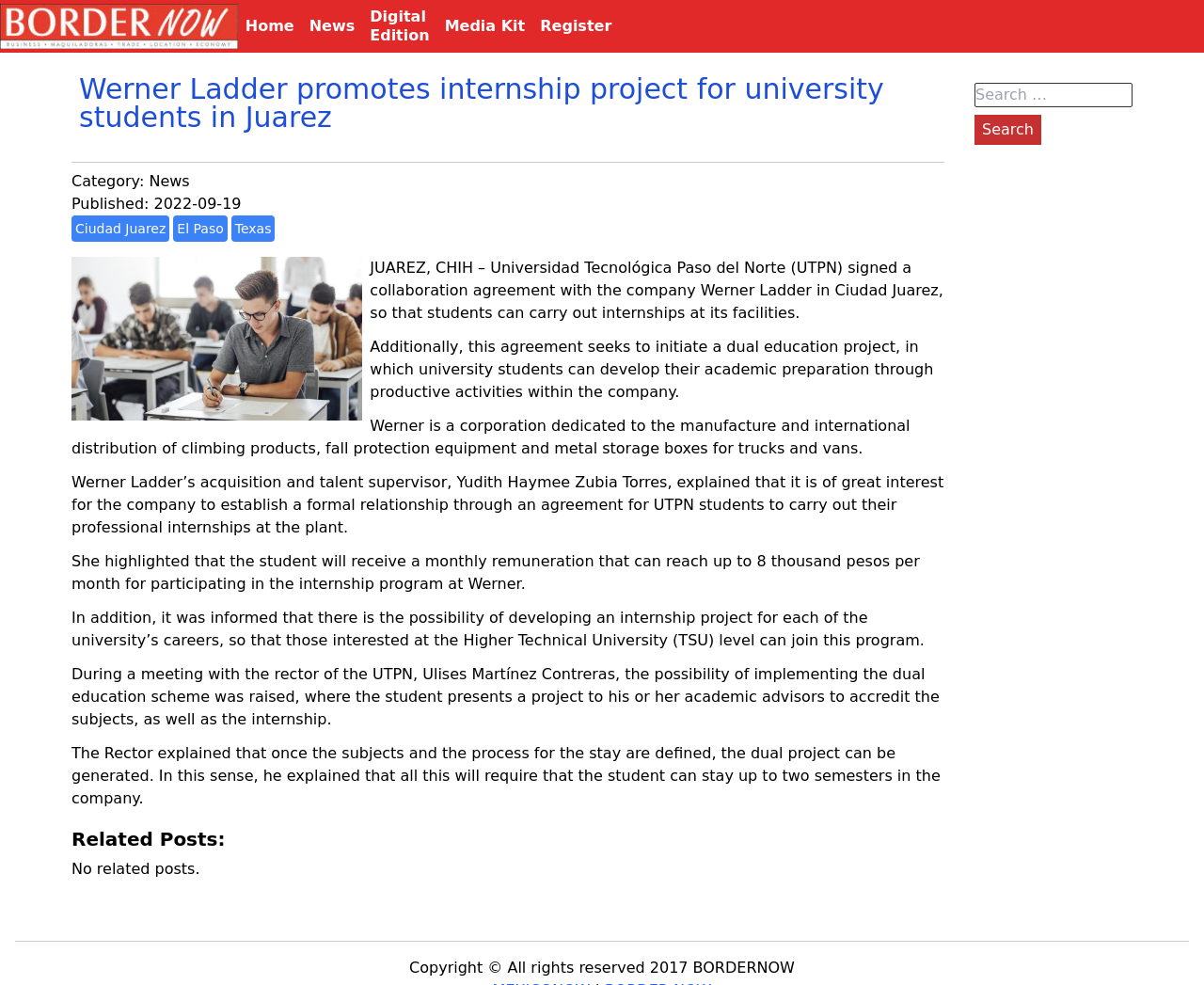Could you provide the bounding box coordinates for the portion of the screen to click to complete this instruction: "View the 'Digital Edition'"?

[0.301, 0.0, 0.363, 0.053]